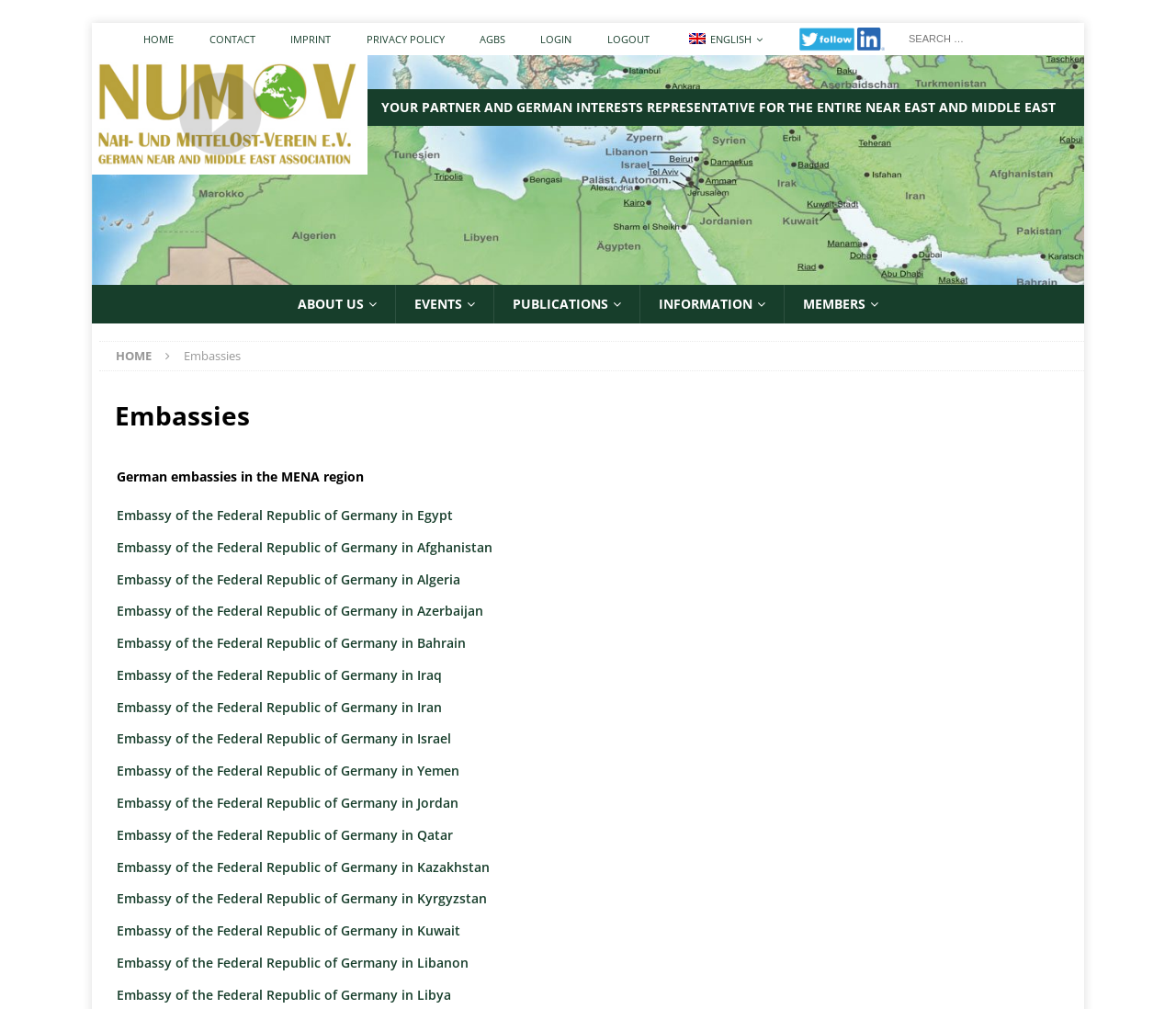What is the role of NUMOV?
Using the image as a reference, give an elaborate response to the question.

NUMOV is a partner and representative of German interests, as stated in the static text 'YOUR PARTNER AND GERMAN INTERESTS REPRESENTATIVE FOR THE ENTIRE NEAR EAST AND MIDDLE EAST' on the webpage, indicating that NUMOV plays a role in representing German interests in the Near East and Middle East region.